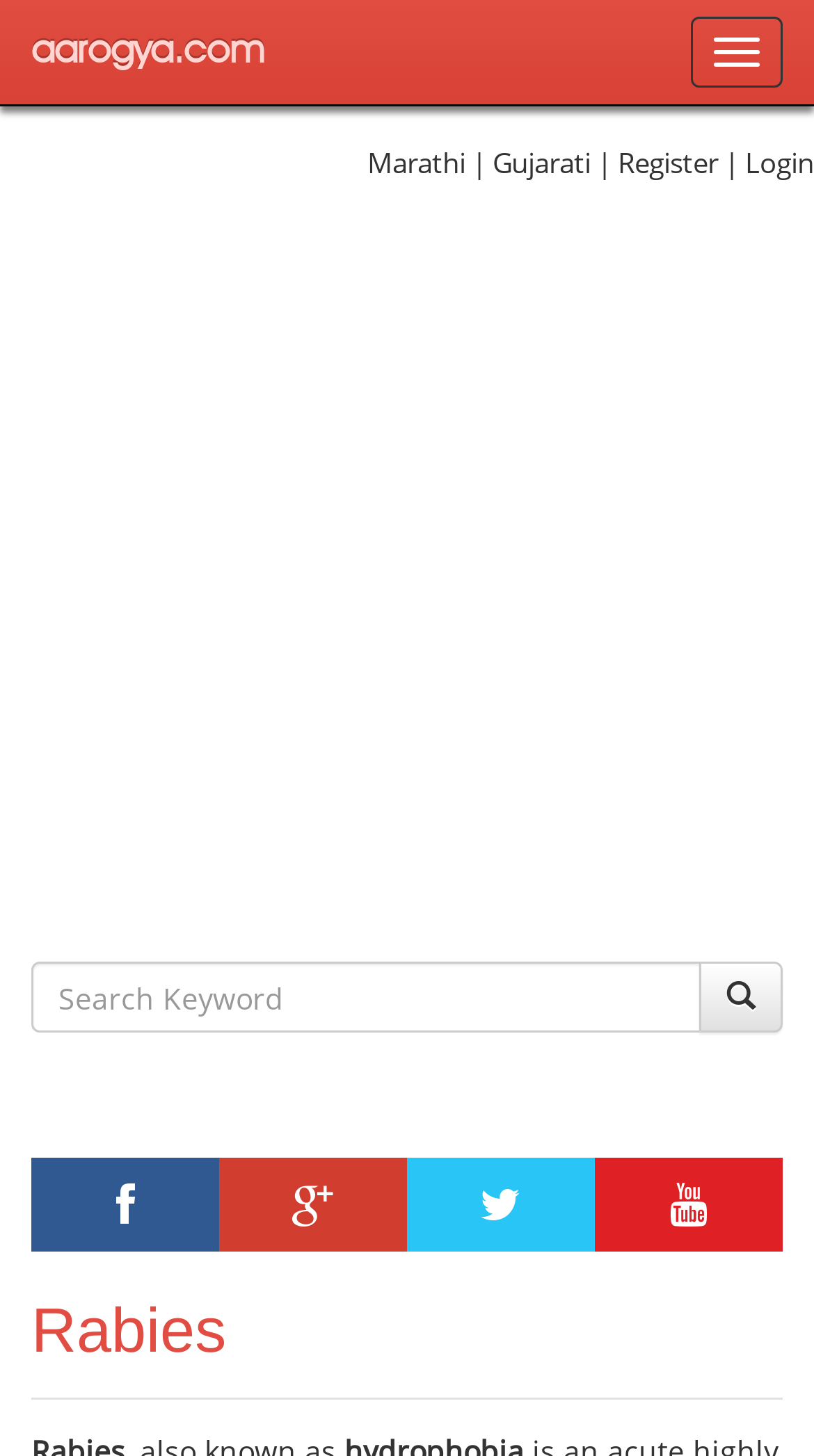Reply to the question below using a single word or brief phrase:
What is the topic of the current webpage?

Rabies